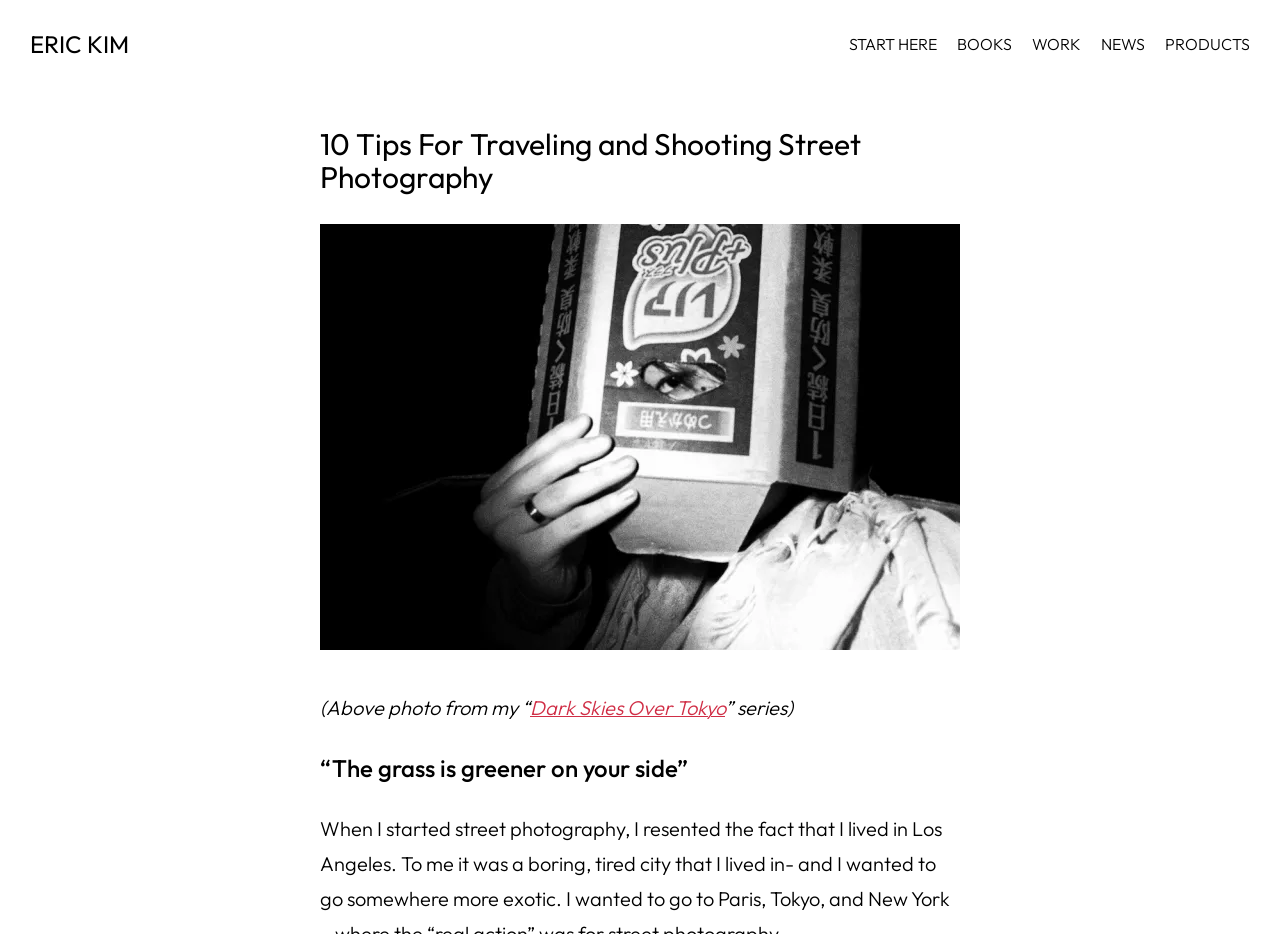Pinpoint the bounding box coordinates of the element you need to click to execute the following instruction: "Click on the ERIC KIM link". The bounding box should be represented by four float numbers between 0 and 1, in the format [left, top, right, bottom].

[0.023, 0.031, 0.101, 0.063]